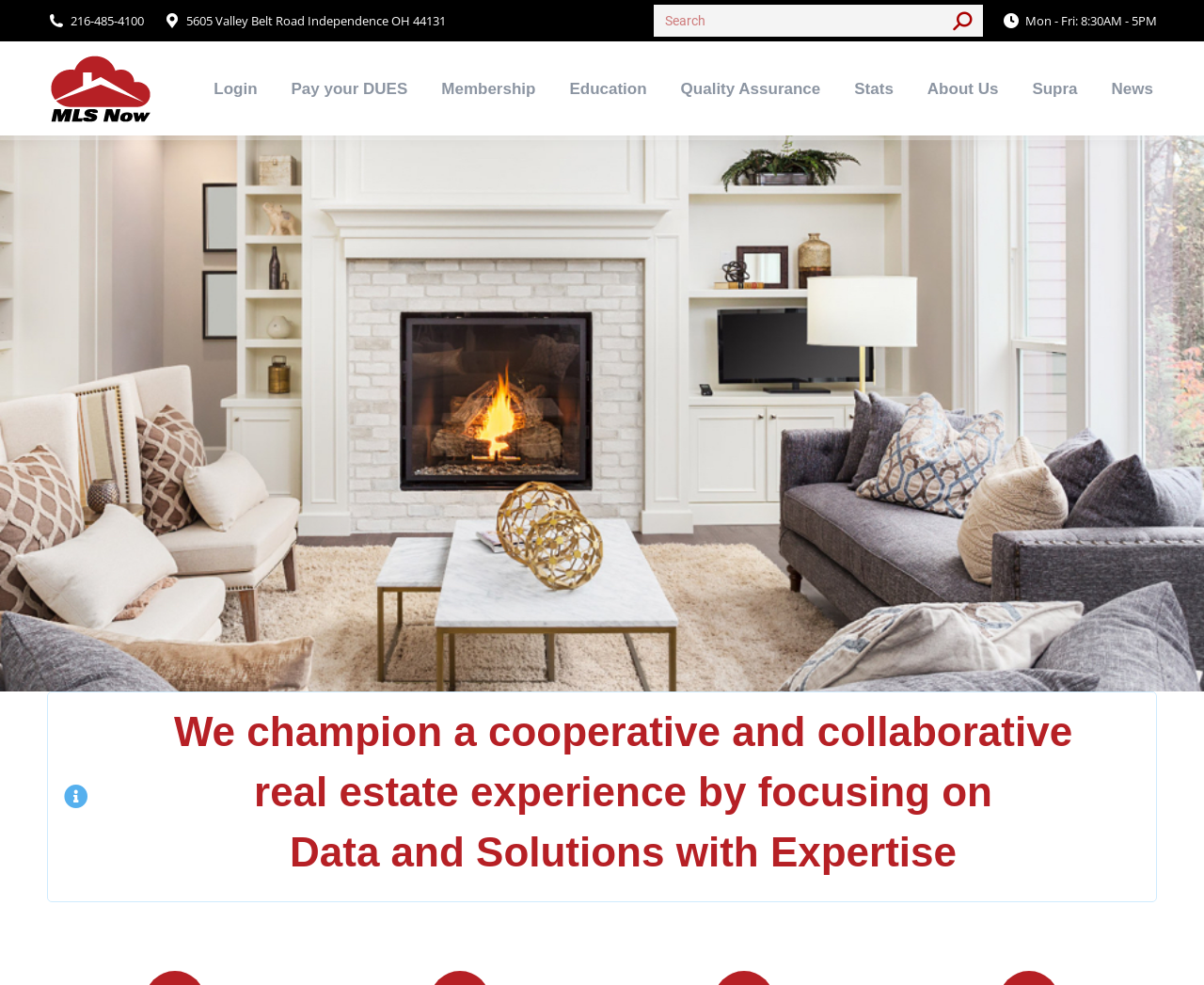From the webpage screenshot, identify the region described by Search. Provide the bounding box coordinates as (top-left x, top-left y, bottom-right x, bottom-right y), with each value being a floating point number between 0 and 1.

None